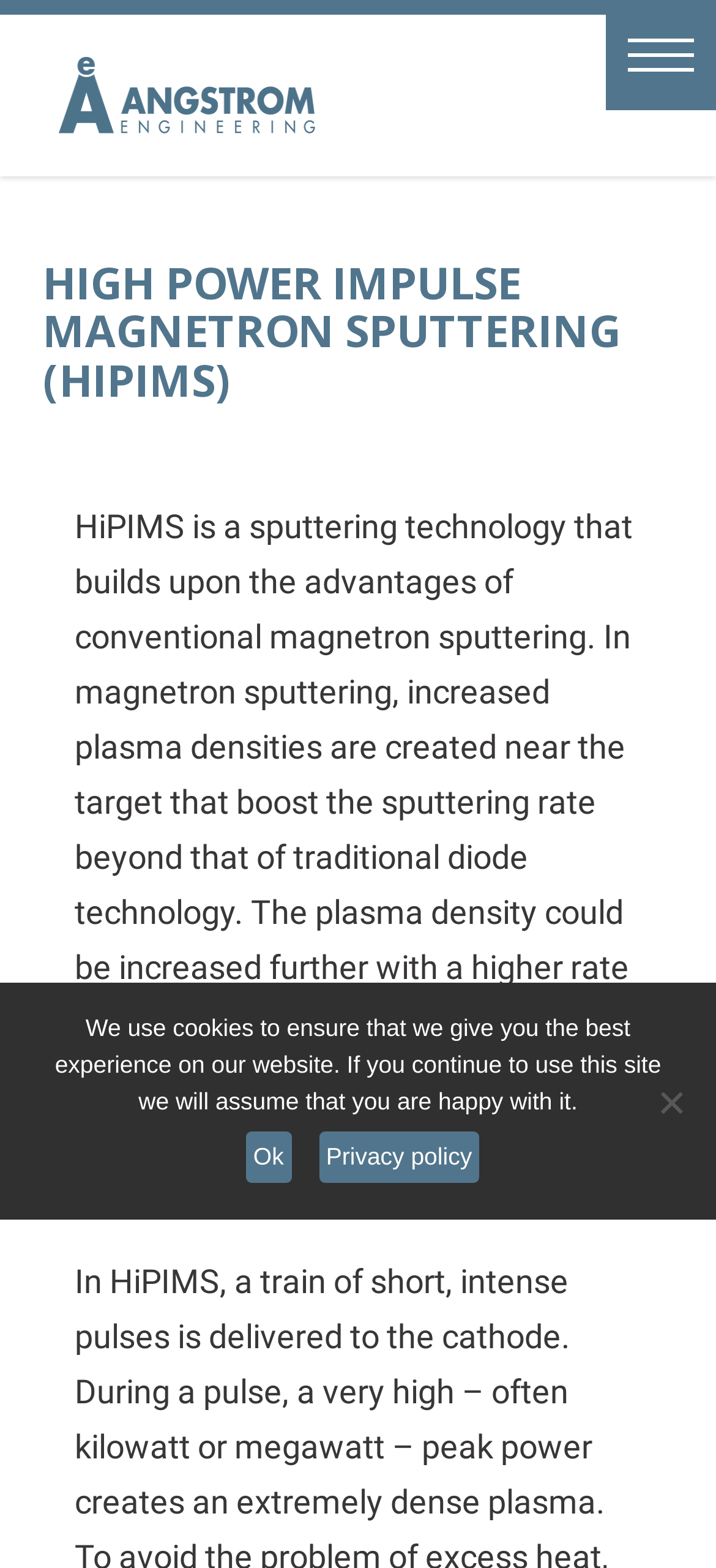Find the bounding box coordinates for the UI element that matches this description: "alt="Angstrom Engineering"".

[0.082, 0.037, 0.441, 0.085]